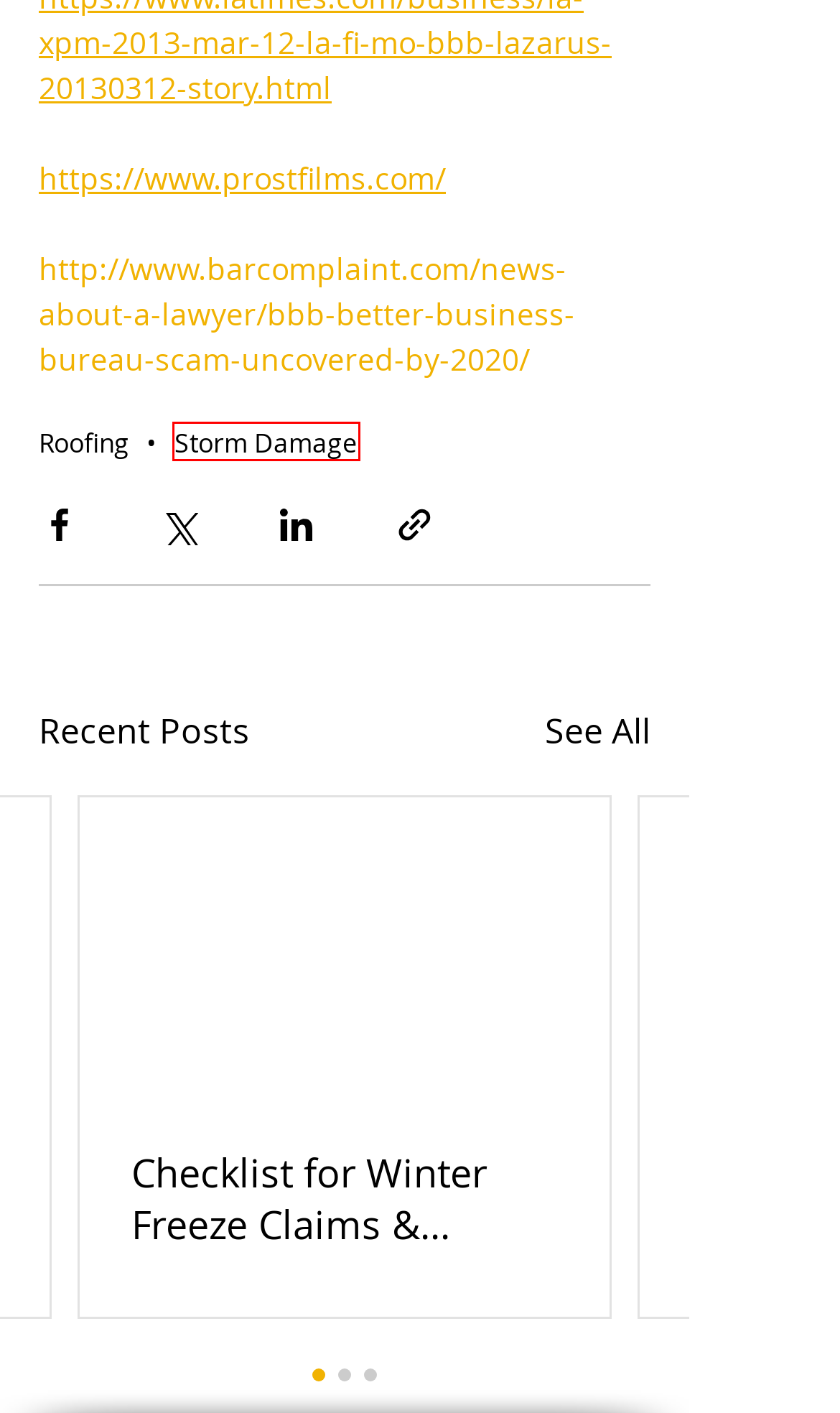Analyze the webpage screenshot with a red bounding box highlighting a UI element. Select the description that best matches the new webpage after clicking the highlighted element. Here are the options:
A. Roofing Insights Directory $20,000 Guarantee Terms And Conditions | Roofing Insights
B. Checklist for Winter Freeze Claims & Insurance
C. Roofing Insights | The Voice Of The Roofing Community
D. 5 Ways to Ensure You Hire The Wrong Contractor
E. BarComplaint.com is for sale | HugeDomains
F. PRIVACY POLICY | SelzContracting
G. Storm Damage
H. Roofing

G